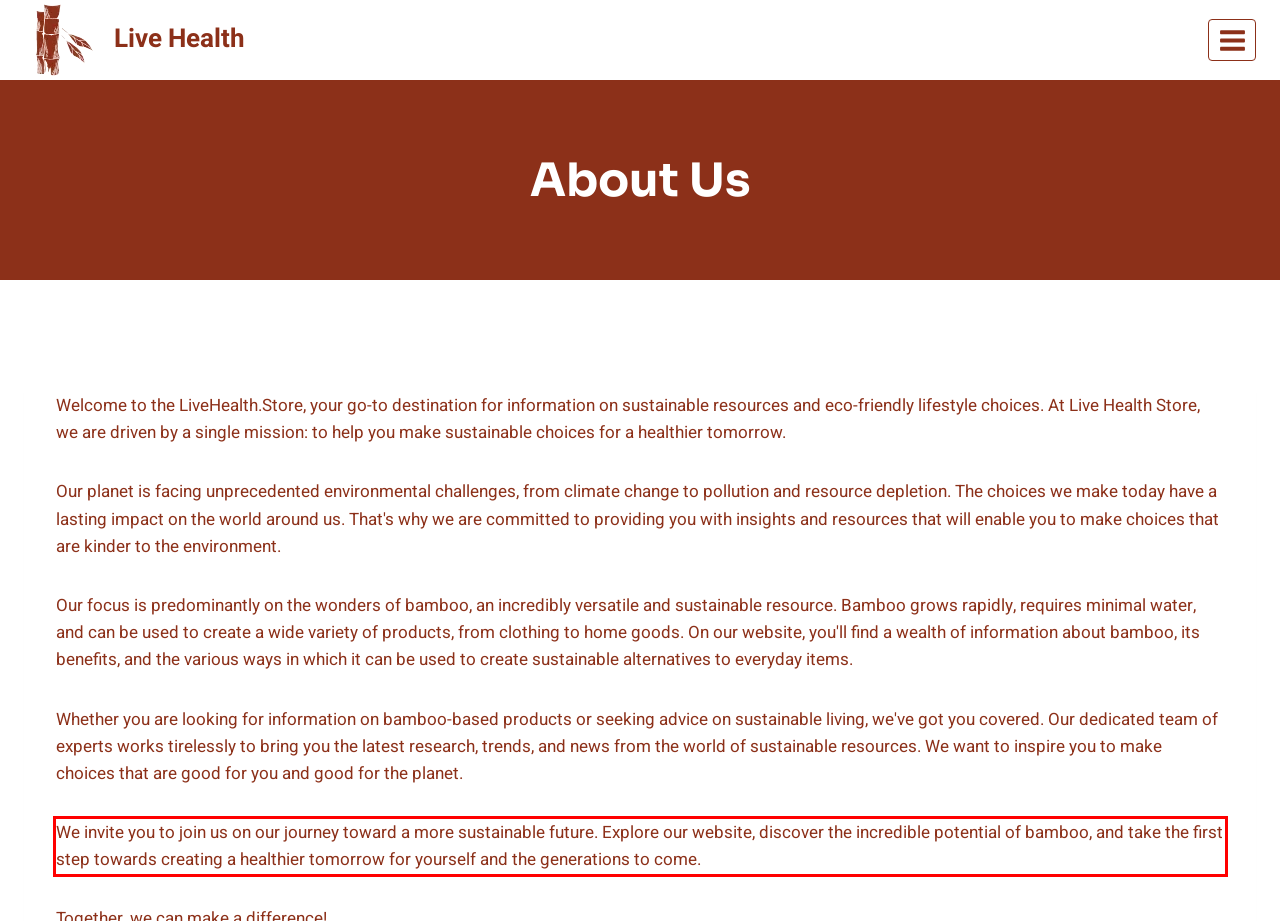The screenshot you have been given contains a UI element surrounded by a red rectangle. Use OCR to read and extract the text inside this red rectangle.

We invite you to join us on our journey toward a more sustainable future. Explore our website, discover the incredible potential of bamboo, and take the first step towards creating a healthier tomorrow for yourself and the generations to come.